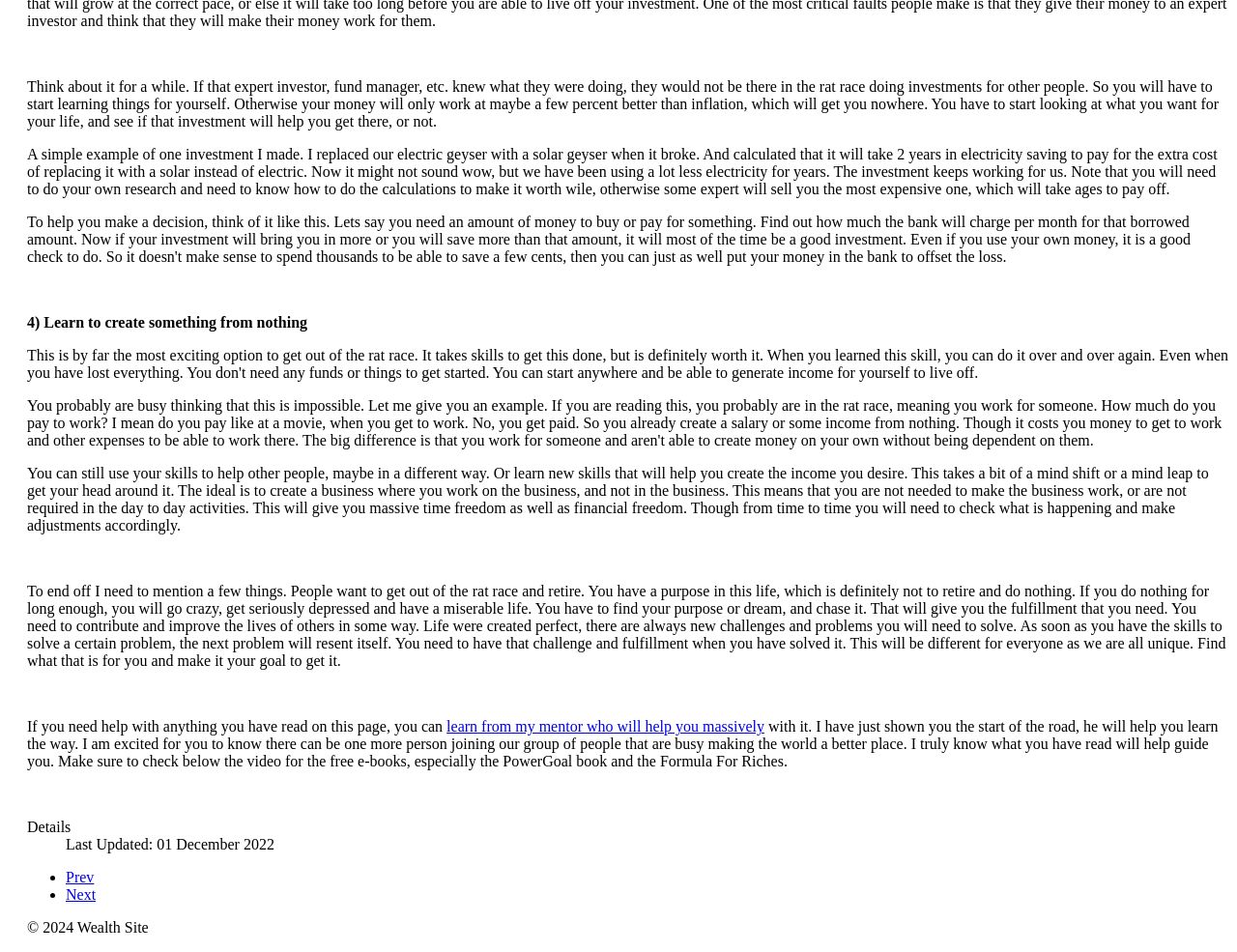Locate the UI element described as follows: "Prev". Return the bounding box coordinates as four float numbers between 0 and 1 in the order [left, top, right, bottom].

[0.053, 0.913, 0.076, 0.93]